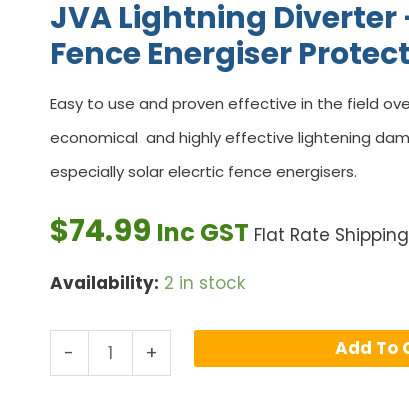Offer a detailed narrative of the scene depicted in the image.

**Caption:** 

Discover the JVA Lightning Diverter, designed specifically for multi-stage electric fence energiser protection. This effective device is both easy to use and reliable, offering proven performance in the field. It's a cost-effective solution for preventing lightning damage, particularly suitable for solar electric fence energisers. Priced at **$74.99 Inc GST**, it comes with flat rate shipping options. Currently, there are **2 units available** in stock. Enhance your fencing setup with this essential accessory that ensures safety and longevity.